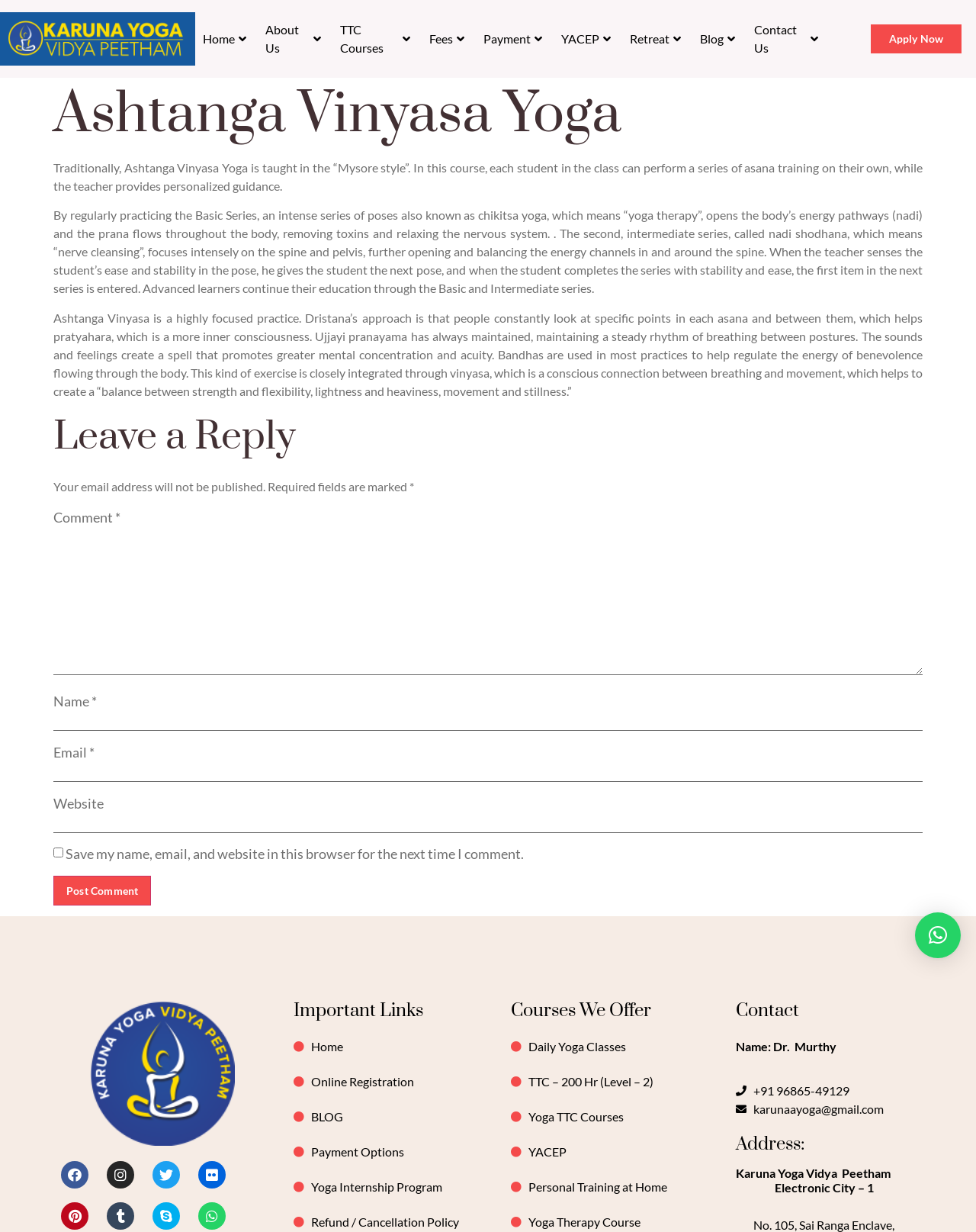Using the information shown in the image, answer the question with as much detail as possible: What is the location of Karuna Yoga Vidya Peetham?

This question can be answered by looking at the 'Address' section of the webpage, which provides the location of Karuna Yoga Vidya Peetham as Electronic City – 1.